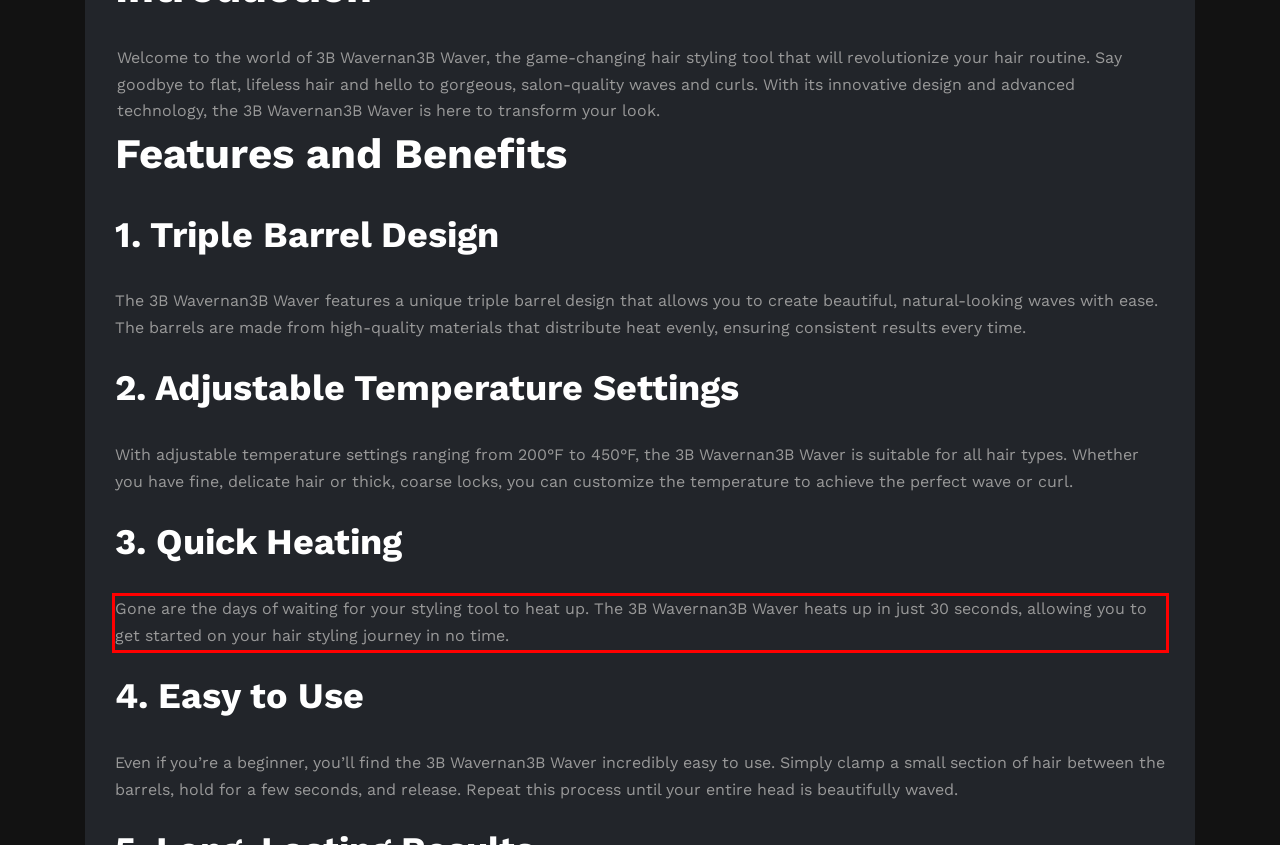Given a screenshot of a webpage with a red bounding box, please identify and retrieve the text inside the red rectangle.

Gone are the days of waiting for your styling tool to heat up. The 3B Wavernan3B Waver heats up in just 30 seconds, allowing you to get started on your hair styling journey in no time.